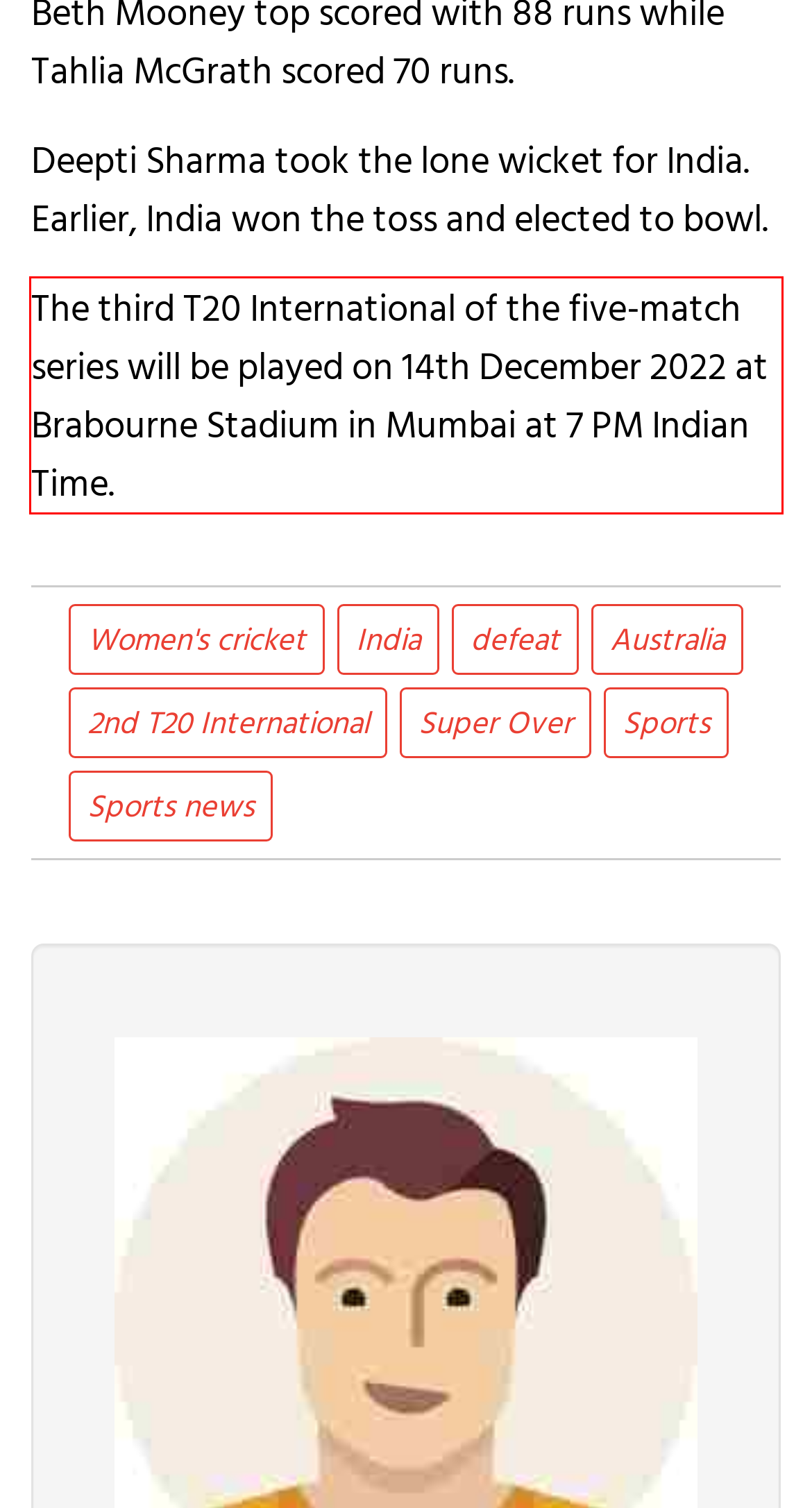You are looking at a screenshot of a webpage with a red rectangle bounding box. Use OCR to identify and extract the text content found inside this red bounding box.

The third T20 International of the five-match series will be played on 14th December 2022 at Brabourne Stadium in Mumbai at 7 PM Indian Time.